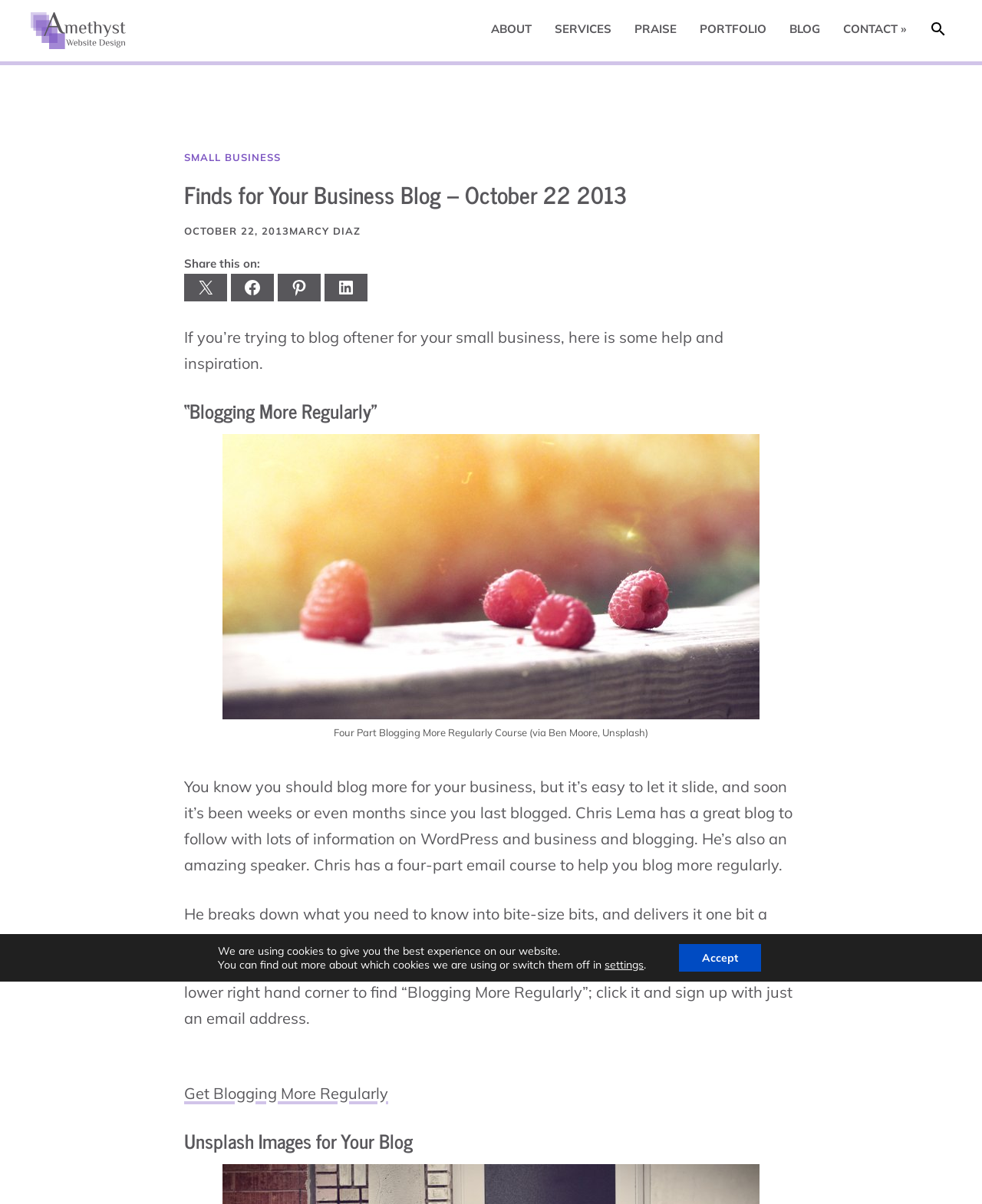Based on the description "Share on Pinterest", find the bounding box of the specified UI element.

[0.283, 0.227, 0.327, 0.25]